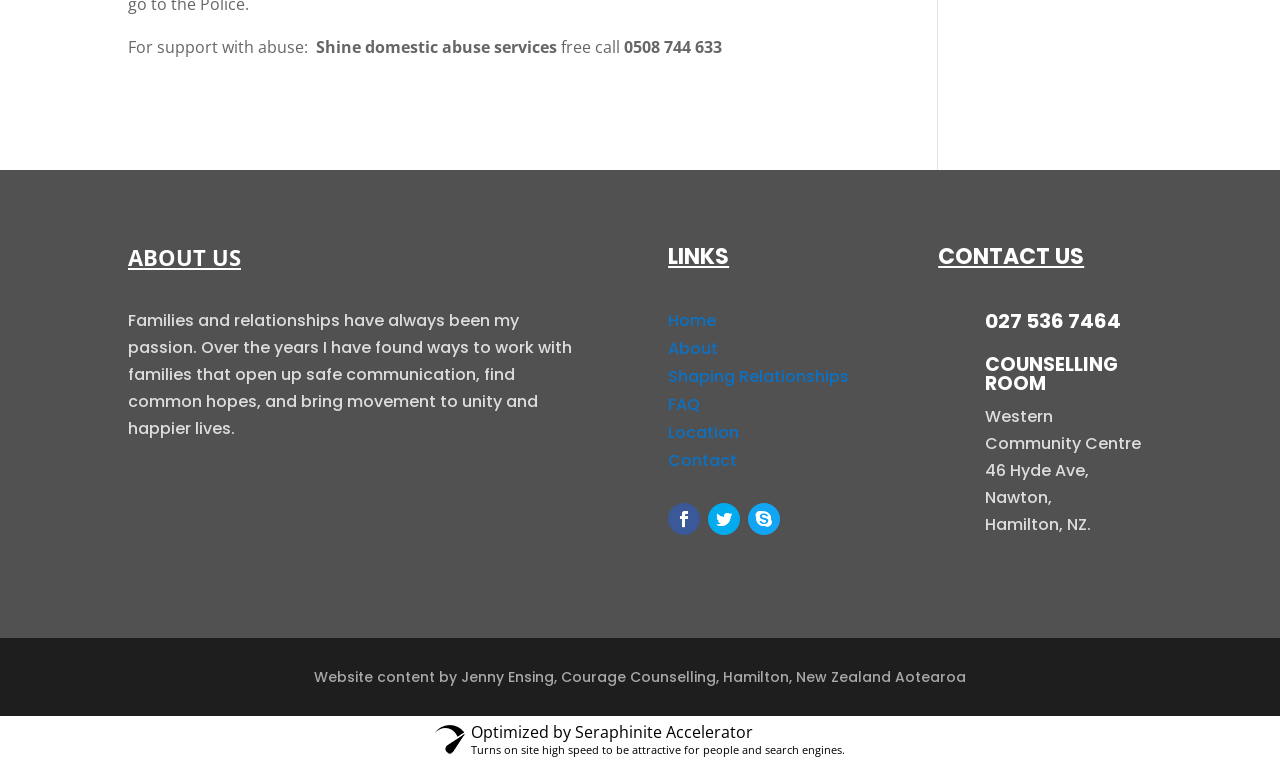Identify the bounding box coordinates for the region of the element that should be clicked to carry out the instruction: "check the 'COUNSELLING ROOM' address". The bounding box coordinates should be four float numbers between 0 and 1, i.e., [left, top, right, bottom].

[0.77, 0.464, 0.9, 0.527]